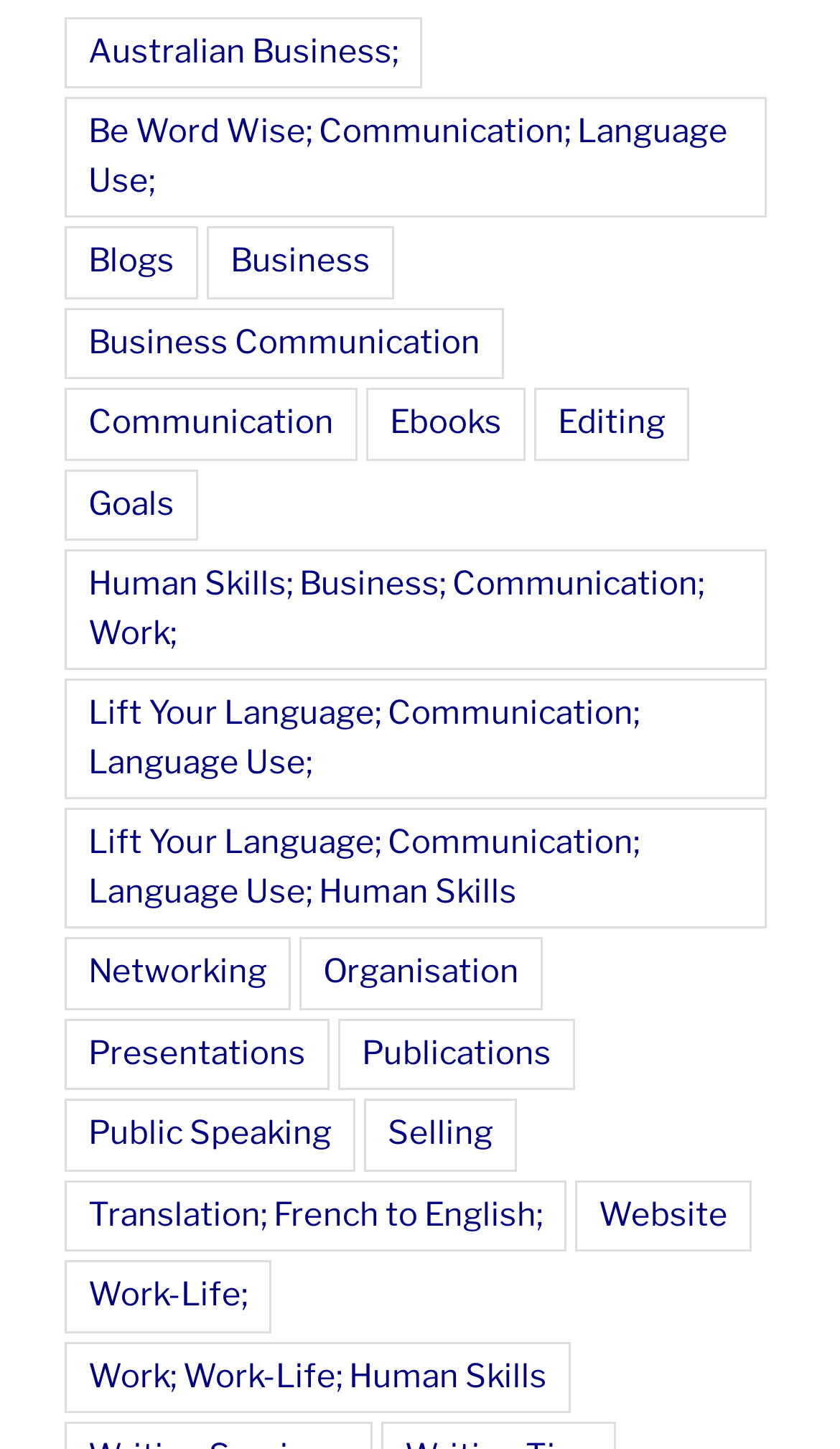What is the main topic of the website?
Carefully analyze the image and provide a thorough answer to the question.

Based on the links provided on the webpage, it appears that the main topic of the website is business communication, as there are multiple links related to communication, language use, and business skills.